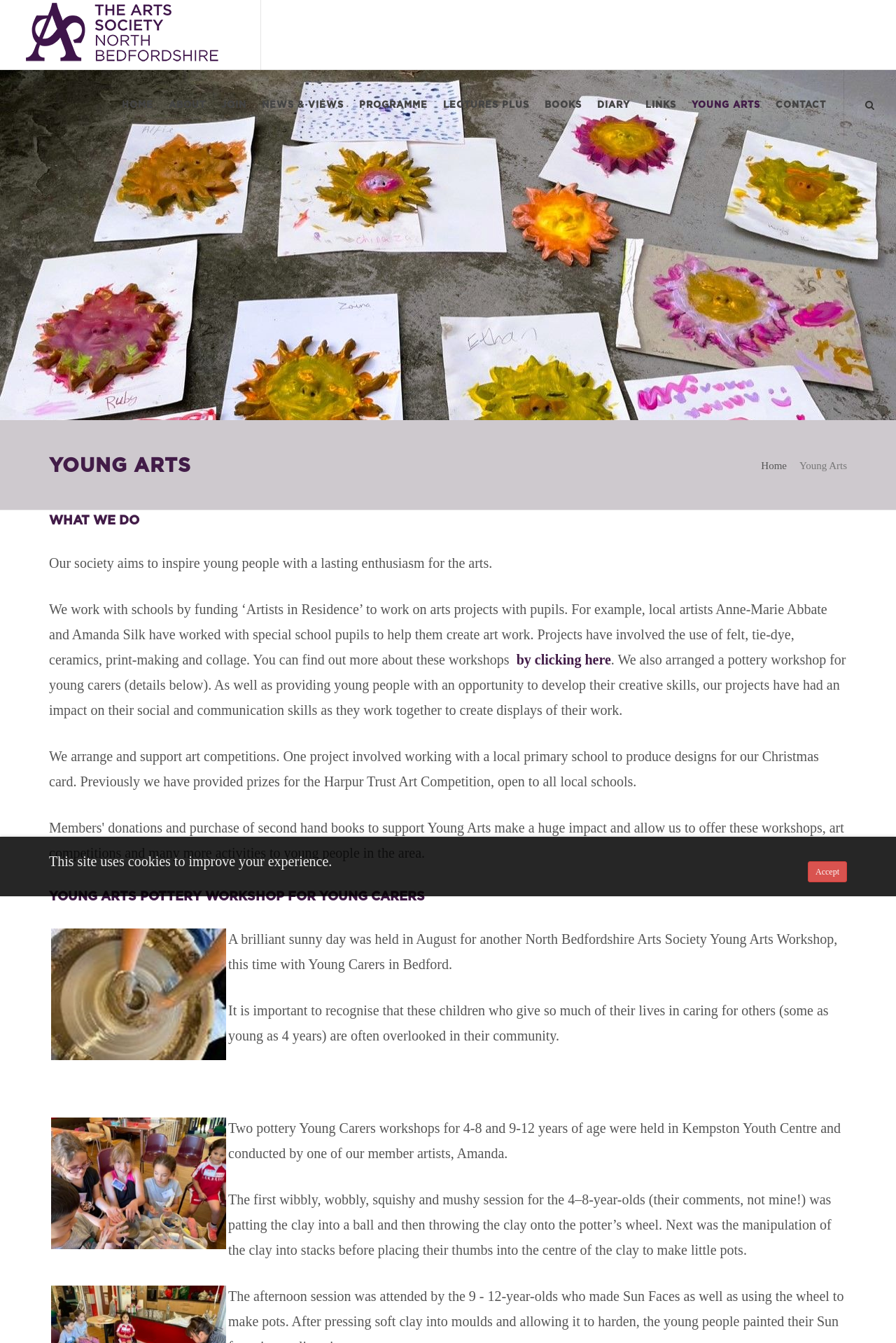What is the topic of the pottery workshop?
Please ensure your answer is as detailed and informative as possible.

The topic of the pottery workshop can be found in the heading 'YOUNG ARTS POTTERY WORKSHOP FOR YOUNG CARERS' which describes the event.